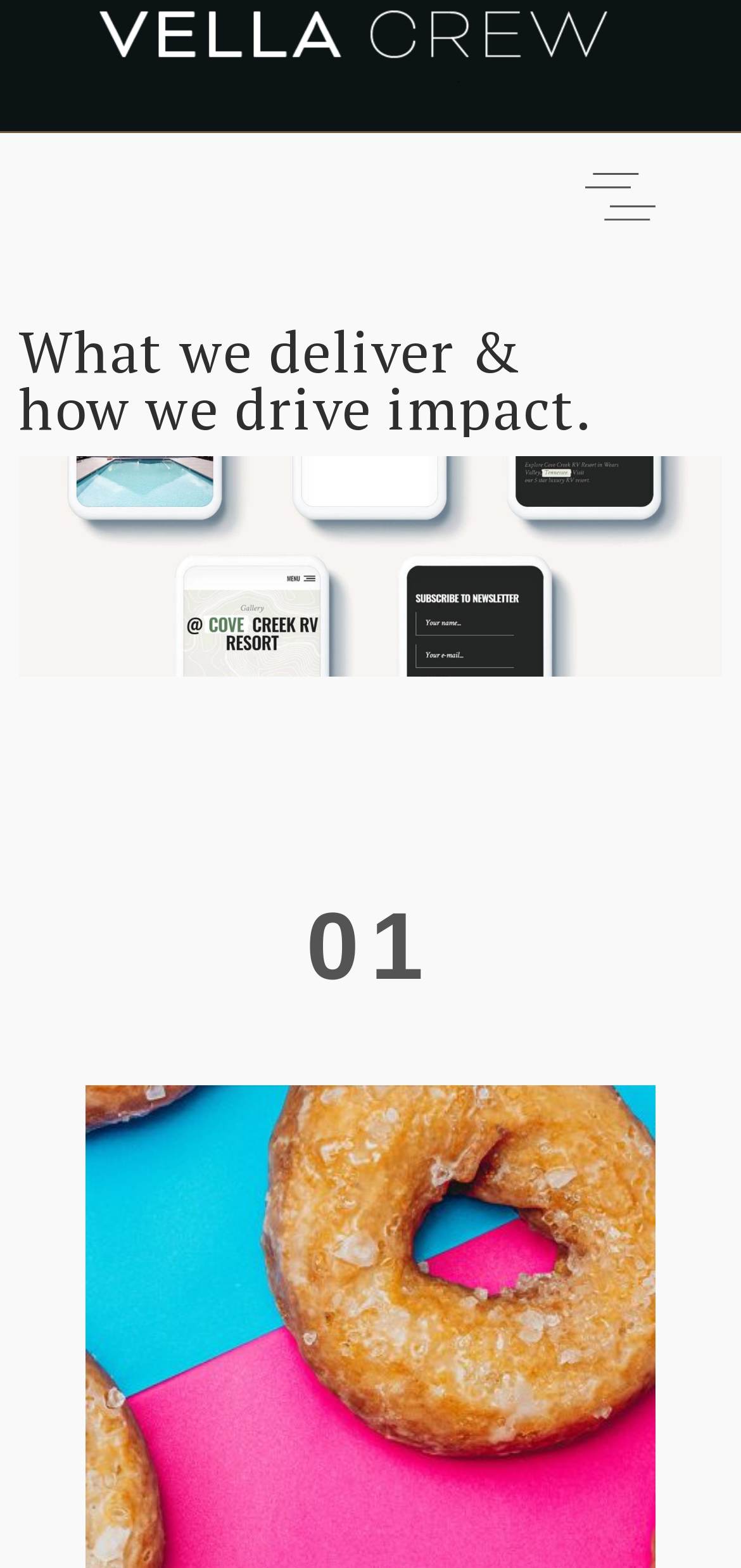Bounding box coordinates are specified in the format (top-left x, top-left y, bottom-right x, bottom-right y). All values are floating point numbers bounded between 0 and 1. Please provide the bounding box coordinate of the region this sentence describes: premium domain name

None